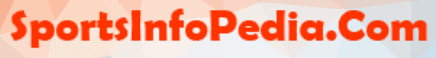Elaborate on the image by describing it in detail.

The image features the logo of SportsInfoPedia.com, prominently displayed with vibrant orange text against a colorful geometric background. This website serves as a resource for sports stories, insights, and information, indicating its focus on providing valuable content related to various sports topics. The logo is designed to be eye-catching, reflecting the dynamic nature of the sports industry while inviting users to explore further.